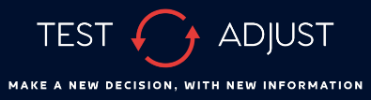What is the theme reinforced by the motivational tagline?
Please give a detailed and elaborate answer to the question based on the image.

The motivational tagline 'MAKE A NEW DECISION, WITH NEW INFORMATION' reinforces the theme of adaptability and informed decision-making, emphasizing the importance of using fresh insights to drive thoughtful change.